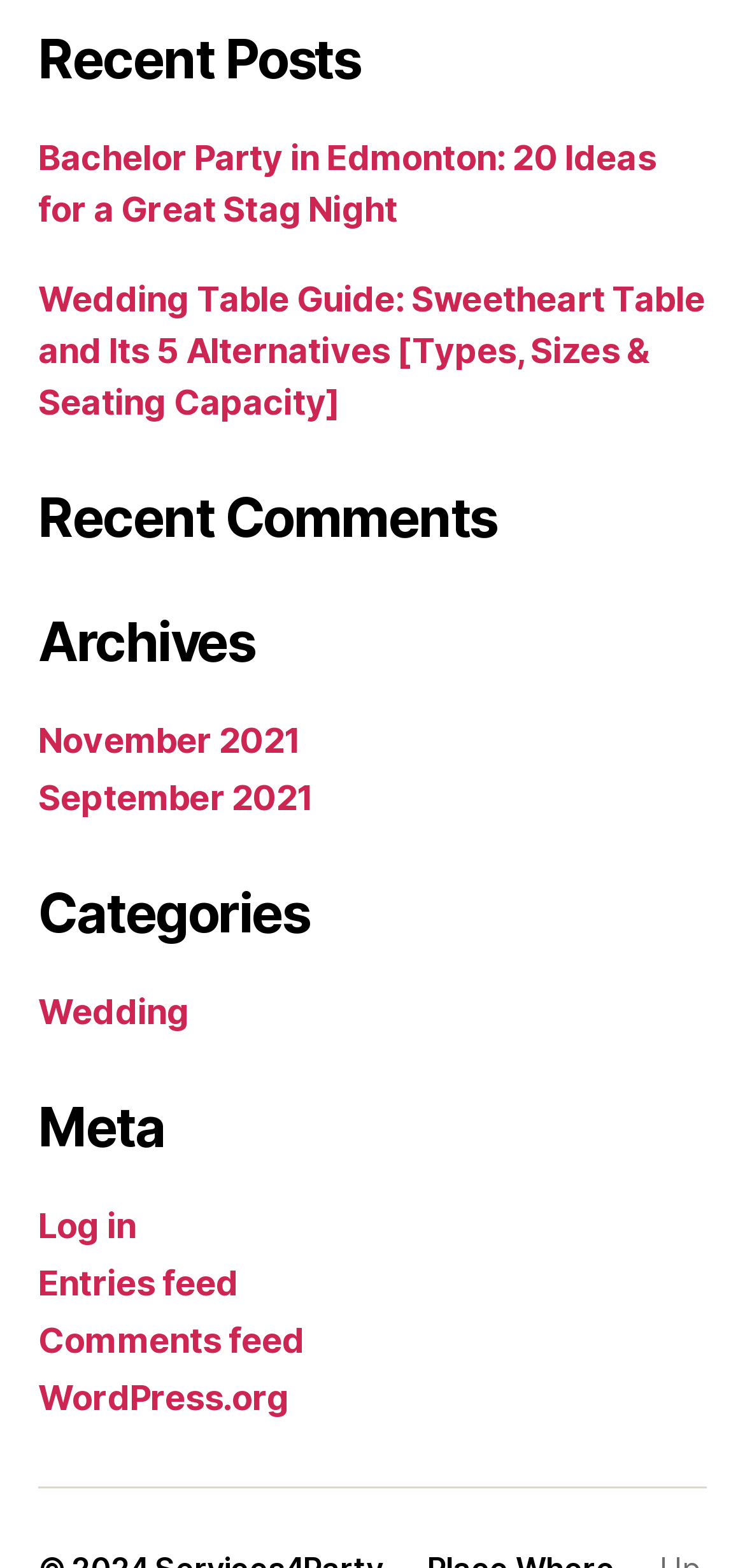How many recent posts are listed?
Use the information from the image to give a detailed answer to the question.

I counted the number of links under the 'Recent Posts' heading, which are 'Bachelor Party in Edmonton: 20 Ideas for a Great Stag Night' and 'Wedding Table Guide: Sweetheart Table and Its 5 Alternatives [Types, Sizes & Seating Capacity]'. There are 2 links.